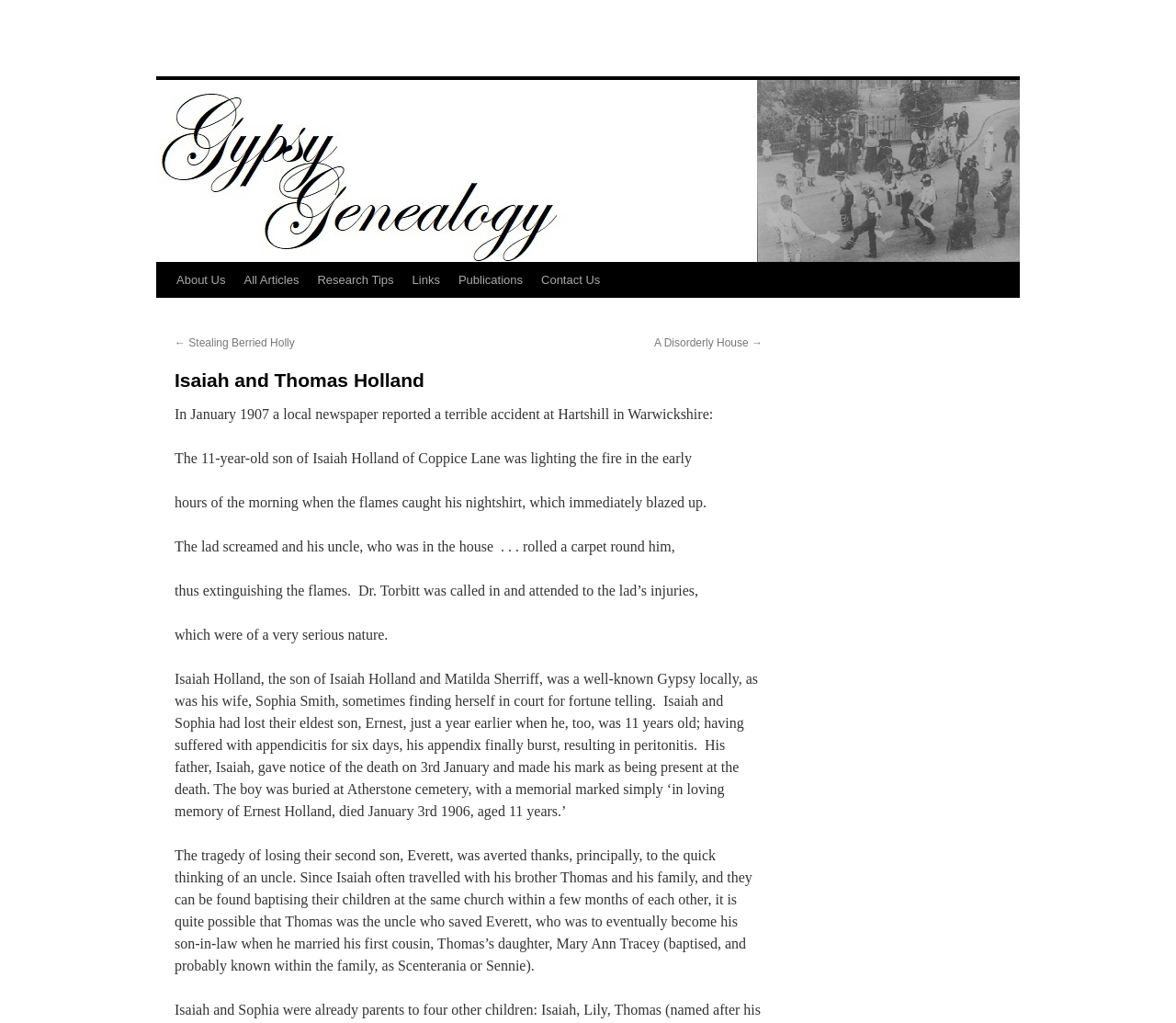Who saved Everett Holland's life?
Observe the image and answer the question with a one-word or short phrase response.

His uncle